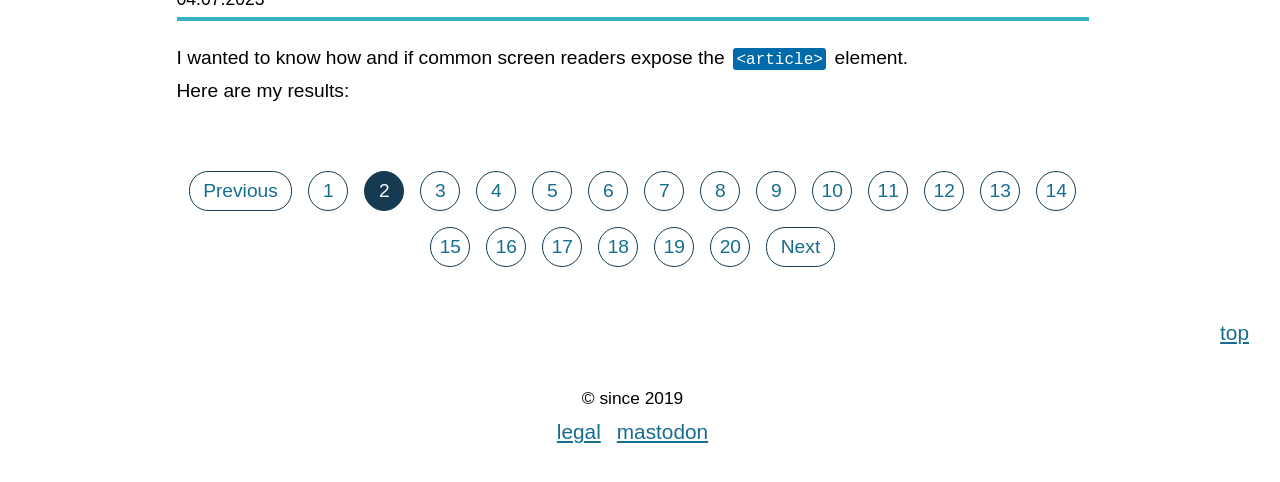What is the copyright year mentioned on the page?
Please look at the screenshot and answer using one word or phrase.

2019